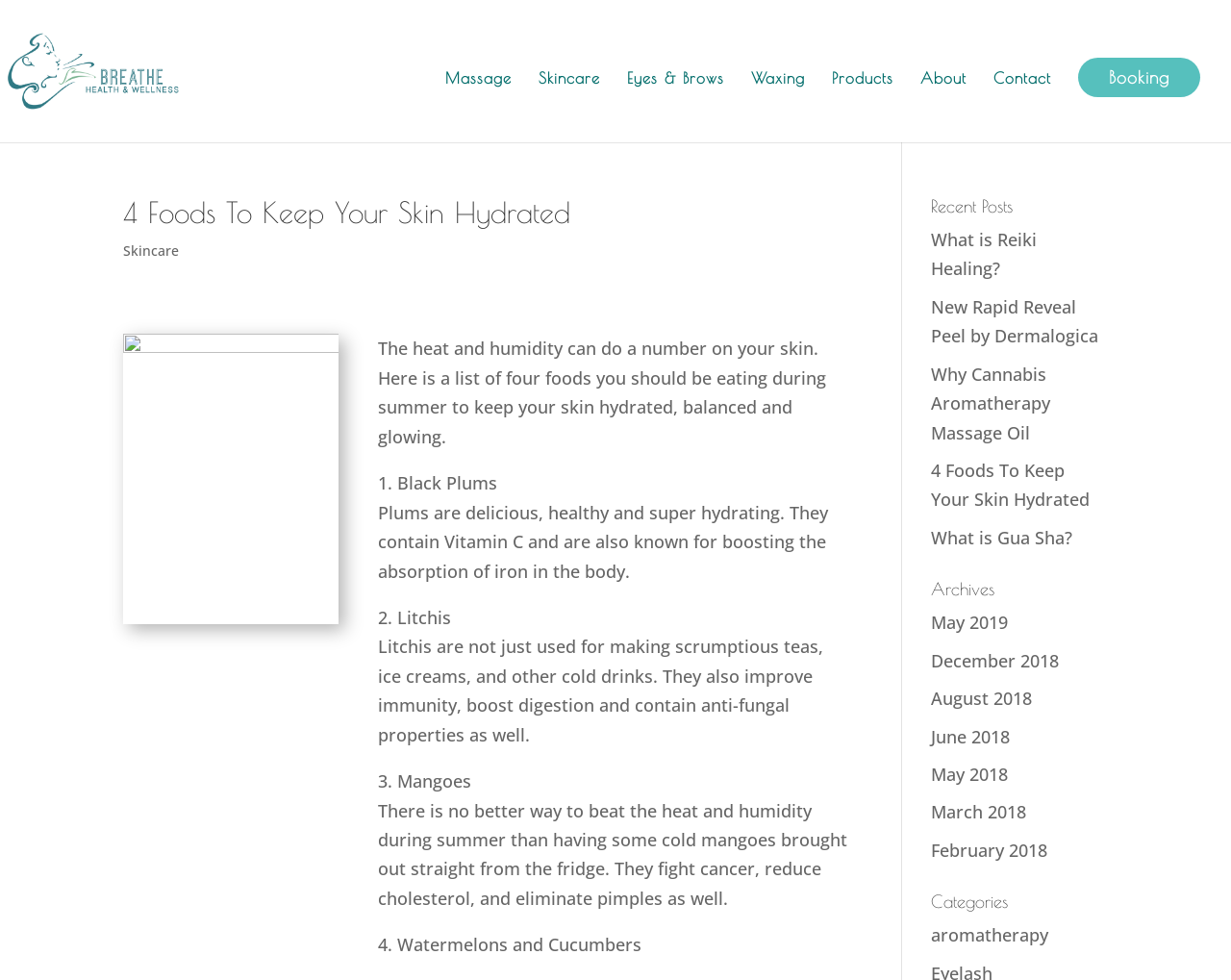Extract the main heading from the webpage content.

4 Foods To Keep Your Skin Hydrated